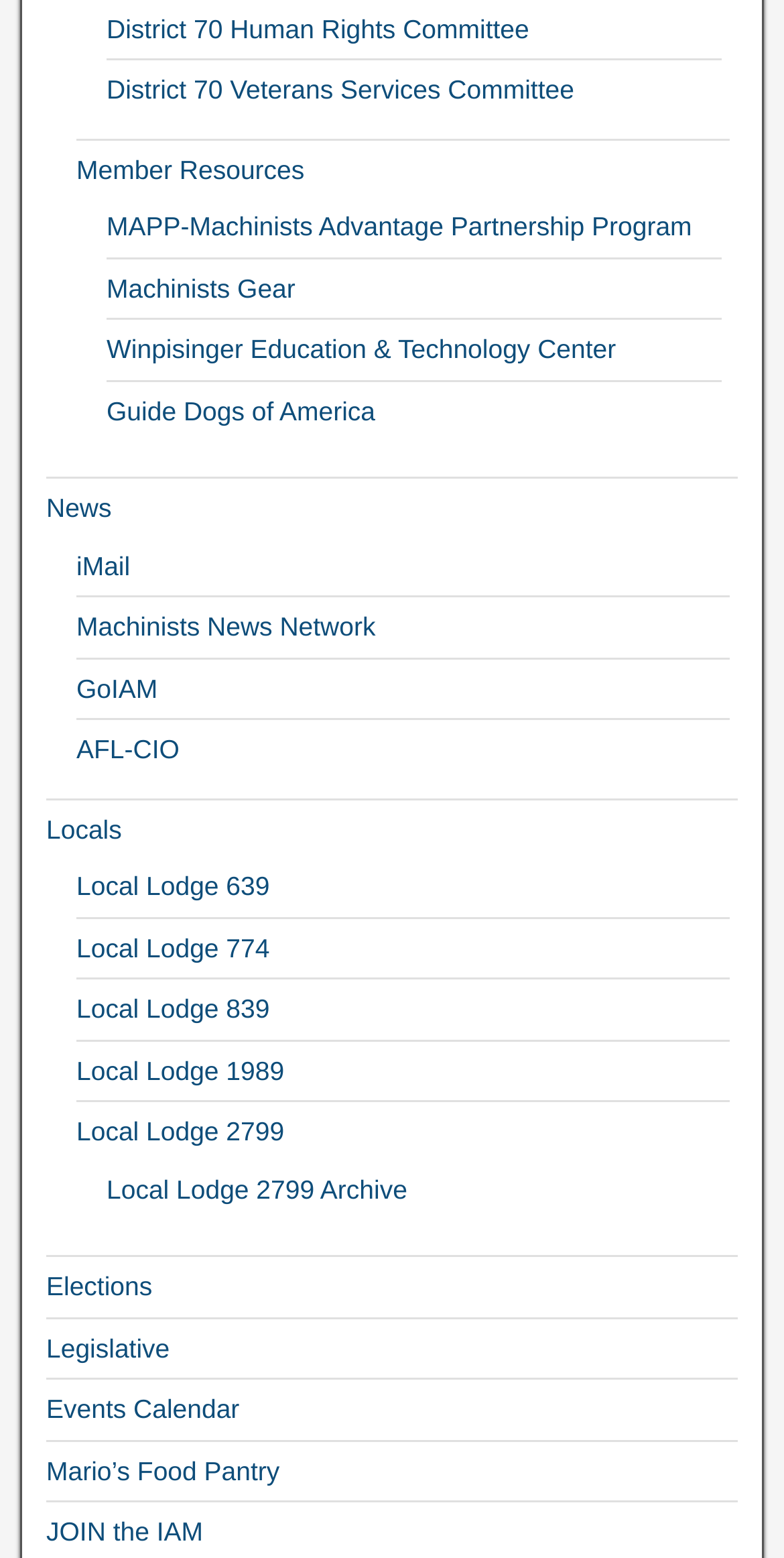Reply to the question with a single word or phrase:
How many links are related to education?

2